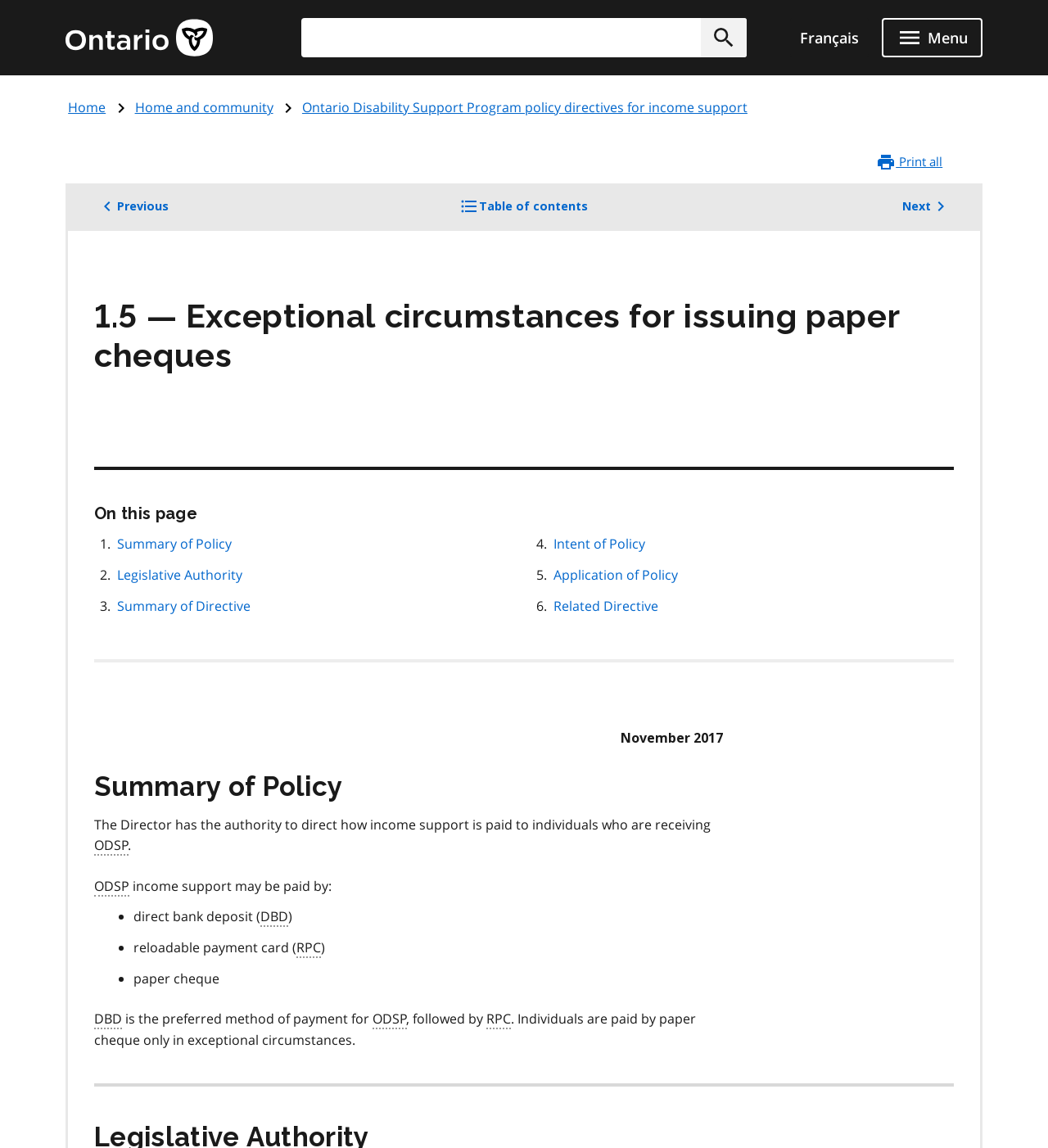Give a detailed explanation of the elements present on the webpage.

This webpage is about the Ontario Disability Support Program (ODSP) policy directives for income support. At the top of the page, there is a navigation menu with links to the homepage, search function, and language options. Below the navigation menu, there is a breadcrumb navigation section that shows the current page's location within the website's hierarchy.

The main content of the page is divided into sections, starting with a heading that reads "1.5 — Exceptional circumstances for issuing paper cheques." Below this heading, there is a list of links to different sections of the page, including "Summary of Policy," "Legislative Authority," and "Related Directive."

The "Summary of Policy" section explains that the Director has the authority to direct how income support is paid to individuals receiving ODSP. The section lists three methods of payment: direct bank deposit, reloadable payment card, and paper cheque, which is only used in exceptional circumstances.

Throughout the page, there are various links, buttons, and navigation elements that allow users to access different parts of the website or perform specific actions, such as printing the page or accessing the table of contents. The page also includes a "Skip to main content" link at the top, which allows users to bypass the navigation menu and go directly to the main content.